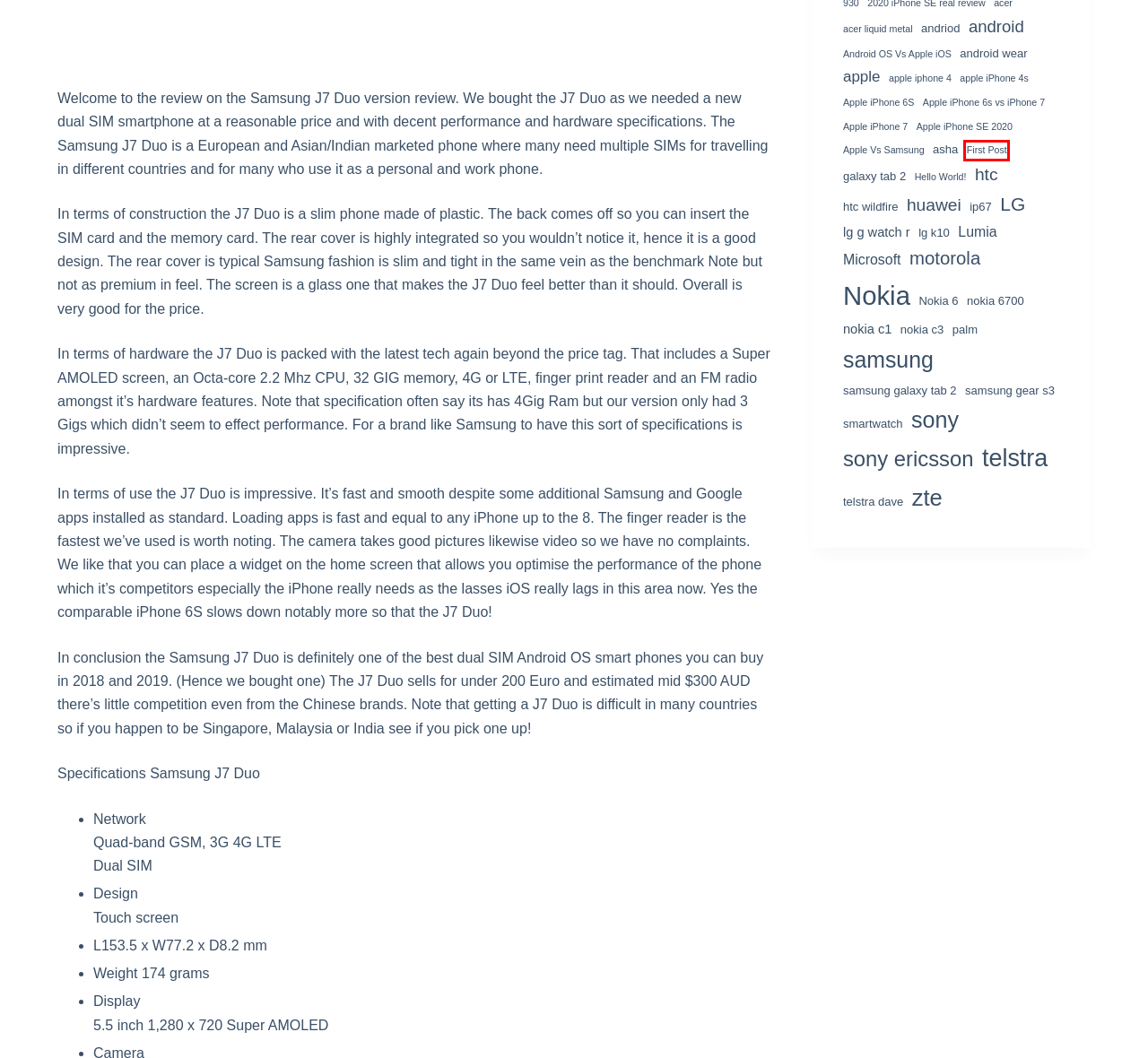You are presented with a screenshot of a webpage with a red bounding box. Select the webpage description that most closely matches the new webpage after clicking the element inside the red bounding box. The options are:
A. Apple iPhone SE 2020 – hyp4mhz.com
B. First Post – hyp4mhz.com
C. Hello World! – hyp4mhz.com
D. samsung gear s3 – hyp4mhz.com
E. Apple iPhone 7 – hyp4mhz.com
F. asha – hyp4mhz.com
G. LG – hyp4mhz.com
H. Lumia – hyp4mhz.com

B